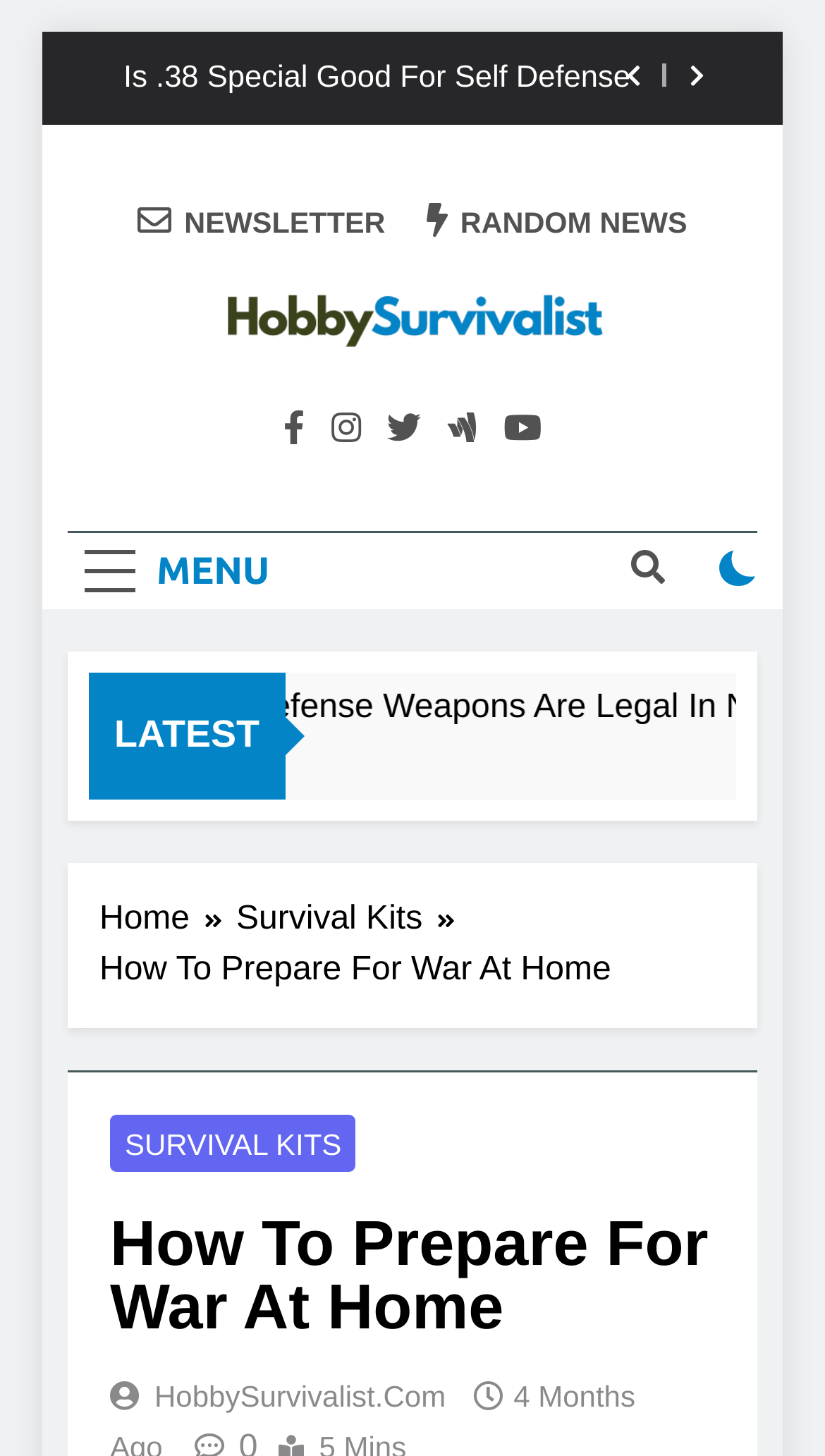What is the name of the website?
Provide an in-depth and detailed explanation in response to the question.

I found the name of the website by looking at the link element with the text 'HobbySurvivalist.com' which is located at the top of the webpage.